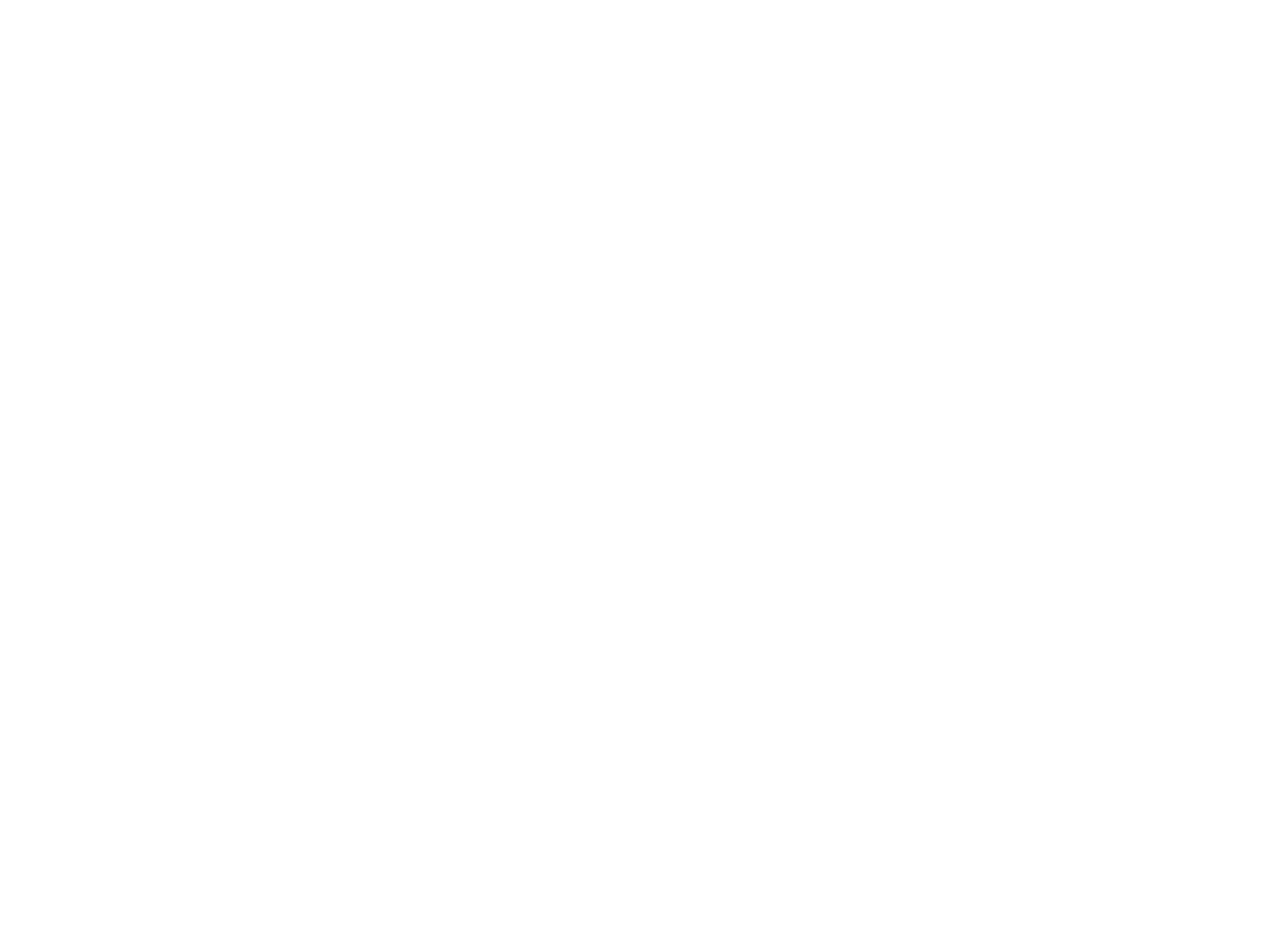Determine the bounding box coordinates of the clickable area required to perform the following instruction: "Explore the Food & Drink section". The coordinates should be represented as four float numbers between 0 and 1: [left, top, right, bottom].

[0.016, 0.458, 0.093, 0.476]